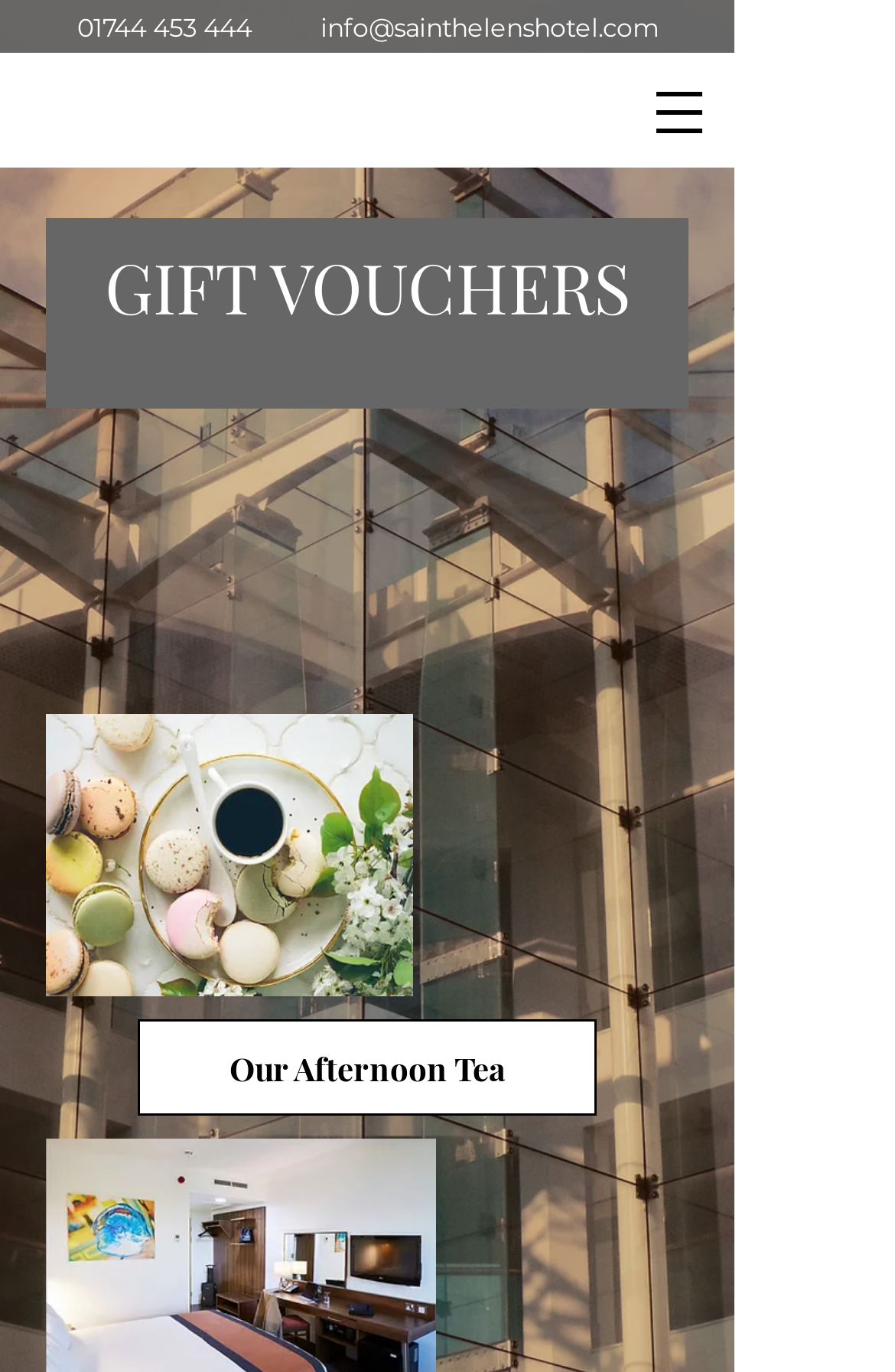Provide a thorough description of the webpage's content and layout.

The webpage is about gift vouchers for the St. Helens Hotel. At the top, there is a row of contact information, including a phone number "01744 453 444" on the left, followed by a series of blank spaces, and then an email address "info@sainthelenshotel.com" on the right. 

Below the contact information, there is a navigation menu labeled "Site" on the top right corner, which contains a button with a dropdown menu, indicated by an icon. 

The main content of the webpage is divided into two sections. On the left, there is a large heading "GIFT VOUCHERS" that spans almost the entire width of the page. On the right, there are two links, "Coffee with Macaroons" and "Our Afternoon Tea", each accompanied by an image. The "Coffee with Macaroons" link is positioned above the "Our Afternoon Tea" link.